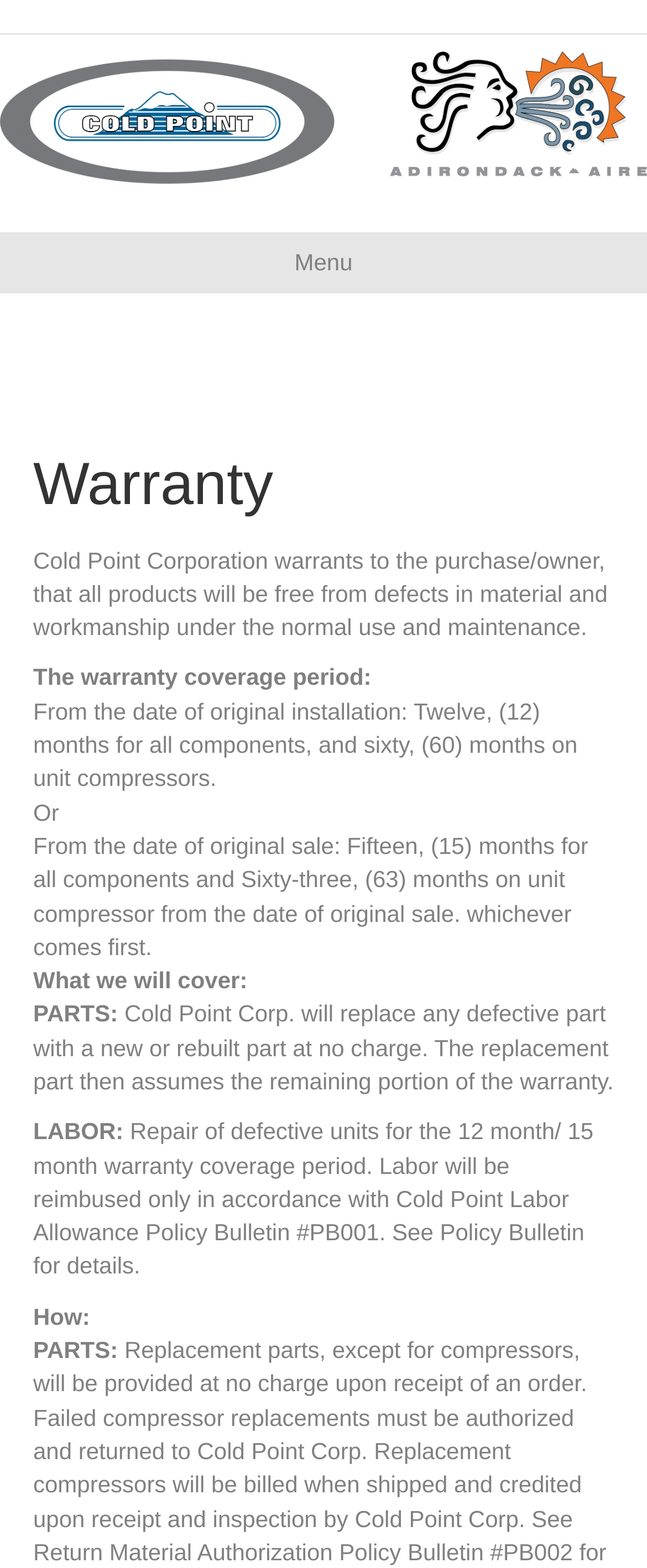What is the warranty coverage period?
Using the picture, provide a one-word or short phrase answer.

12 months or 15 months